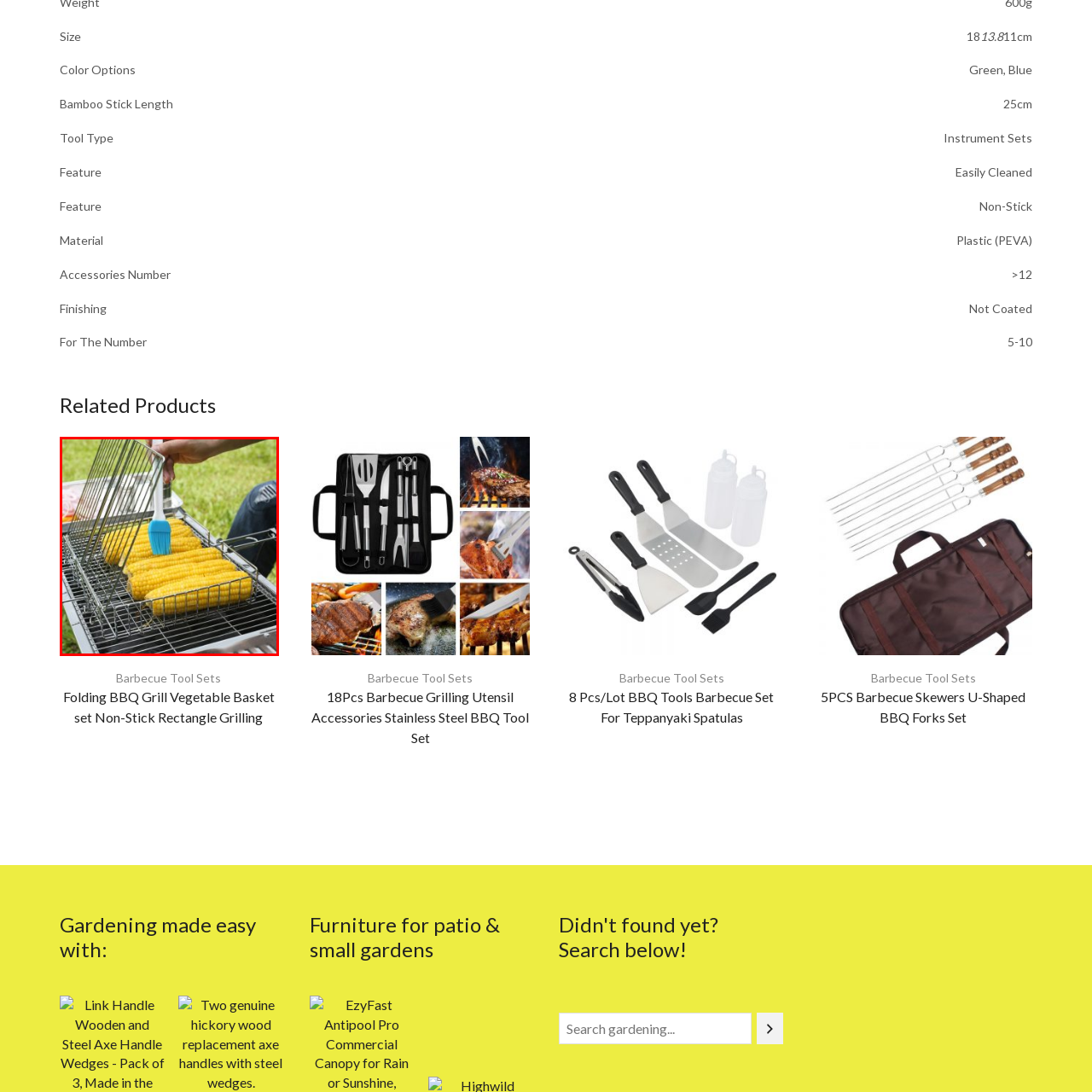Detail the features and elements seen in the red-circled portion of the image.

This image showcases a vibrant scene of outdoor grilling, featuring a grill basket filled with bright yellow corn on the cob. A hand, holding a blue basting brush, is applying a glaze to the corn, enhancing its flavor and appearance. The grill basket is designed to keep the corn secure while cooking, with a hinged lid that allows for easy access. The backdrop reveals a lush green lawn, suggesting a relaxed and enjoyable barbecue setting, perfect for social gatherings. This scene captures the essence of summer cooking and the joy of preparing delicious meals outdoors.